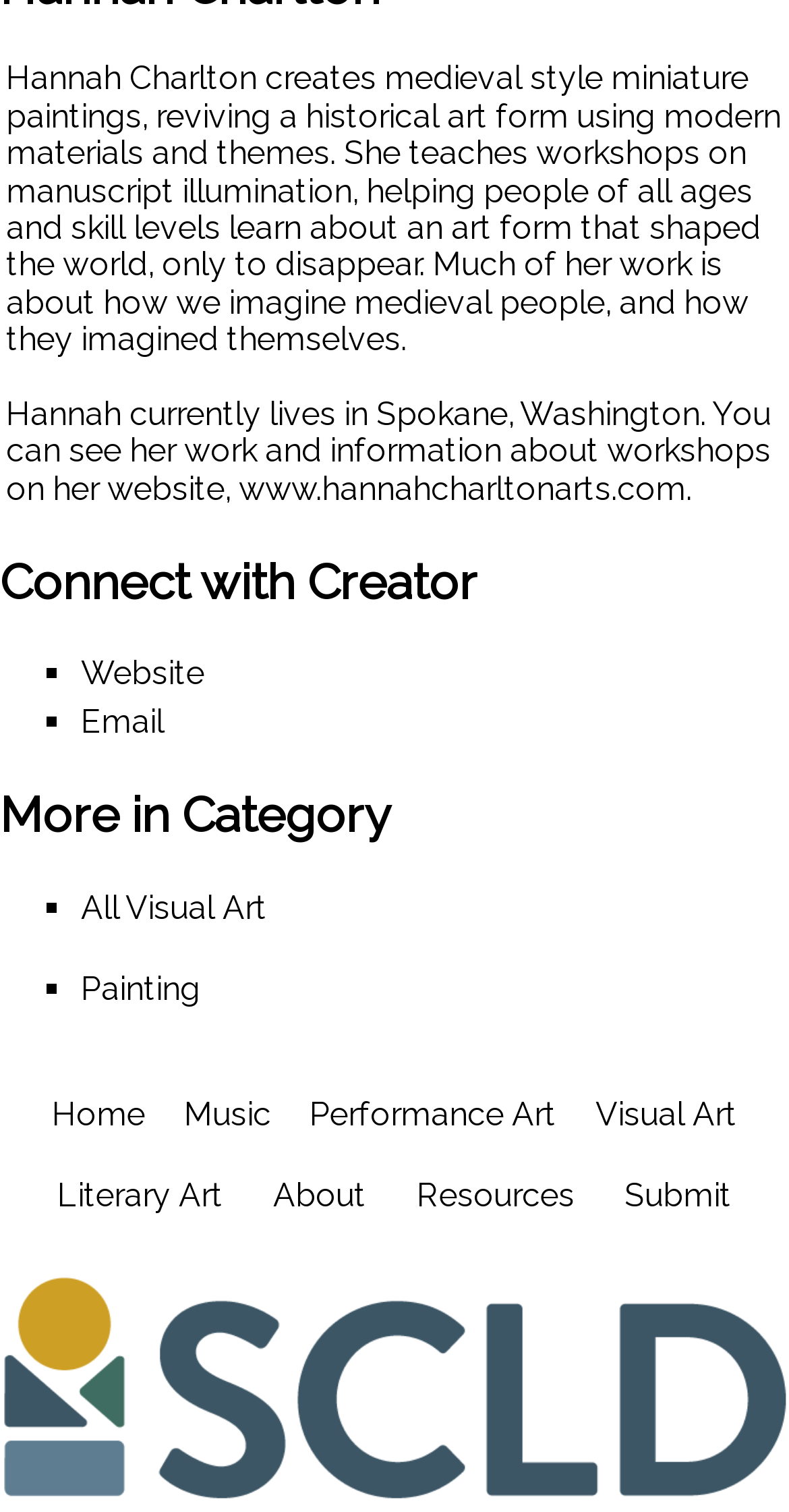Determine the bounding box coordinates of the region I should click to achieve the following instruction: "Explore all visual art". Ensure the bounding box coordinates are four float numbers between 0 and 1, i.e., [left, top, right, bottom].

[0.103, 0.588, 0.338, 0.618]